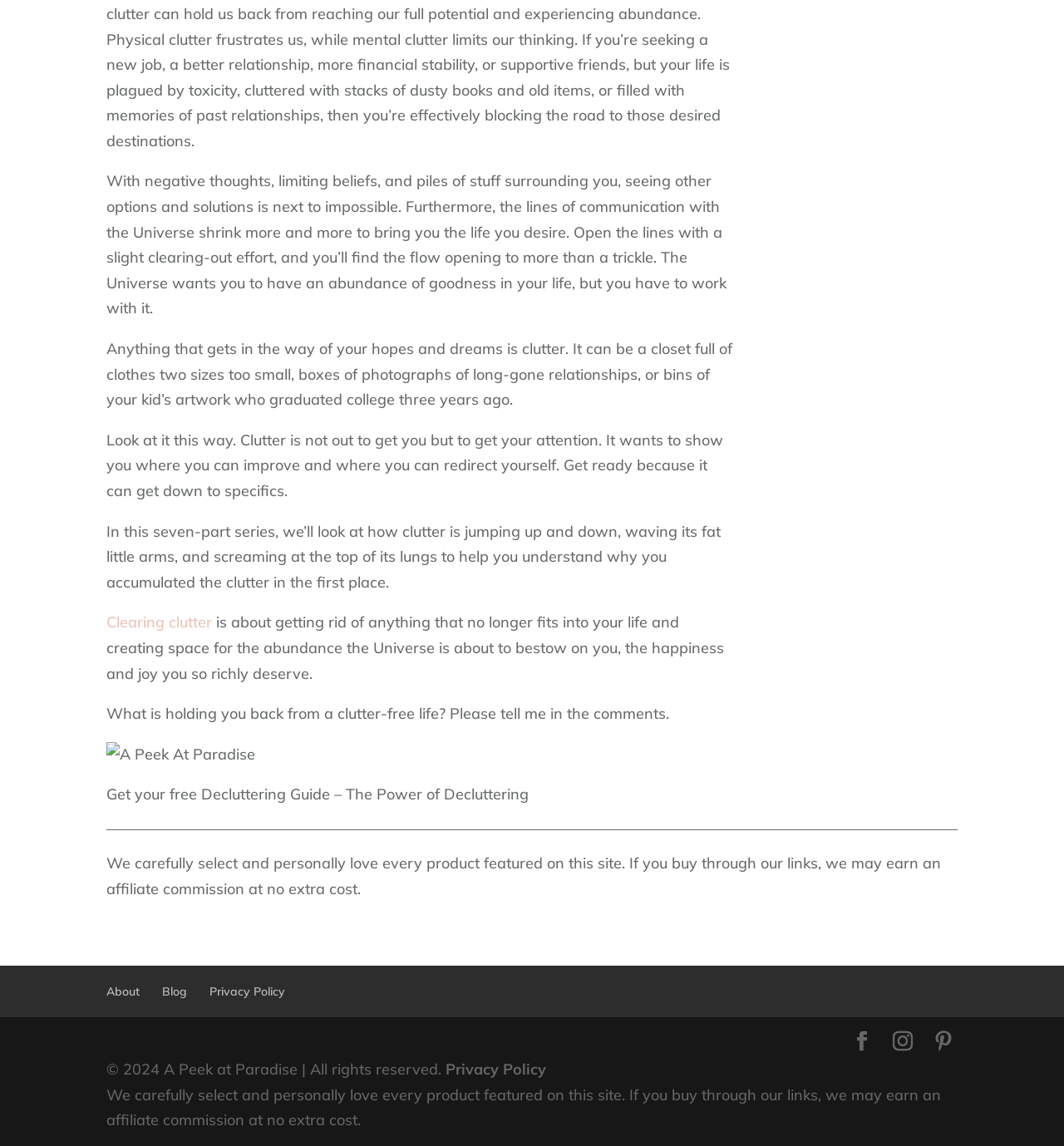Locate the bounding box coordinates of the area where you should click to accomplish the instruction: "Click on 'Clearing clutter'".

[0.1, 0.535, 0.199, 0.551]